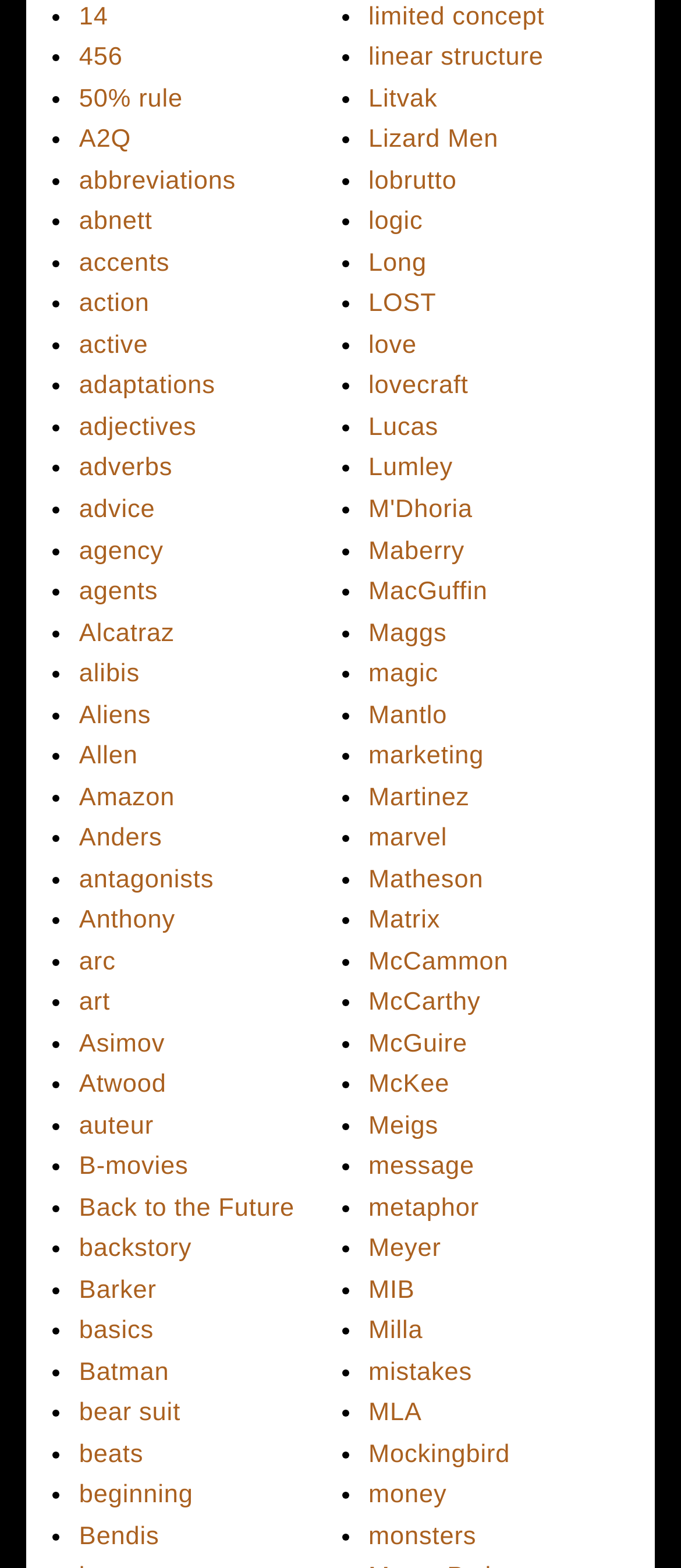Are there any list markers on the webpage?
Answer the question with a single word or phrase by looking at the picture.

Yes